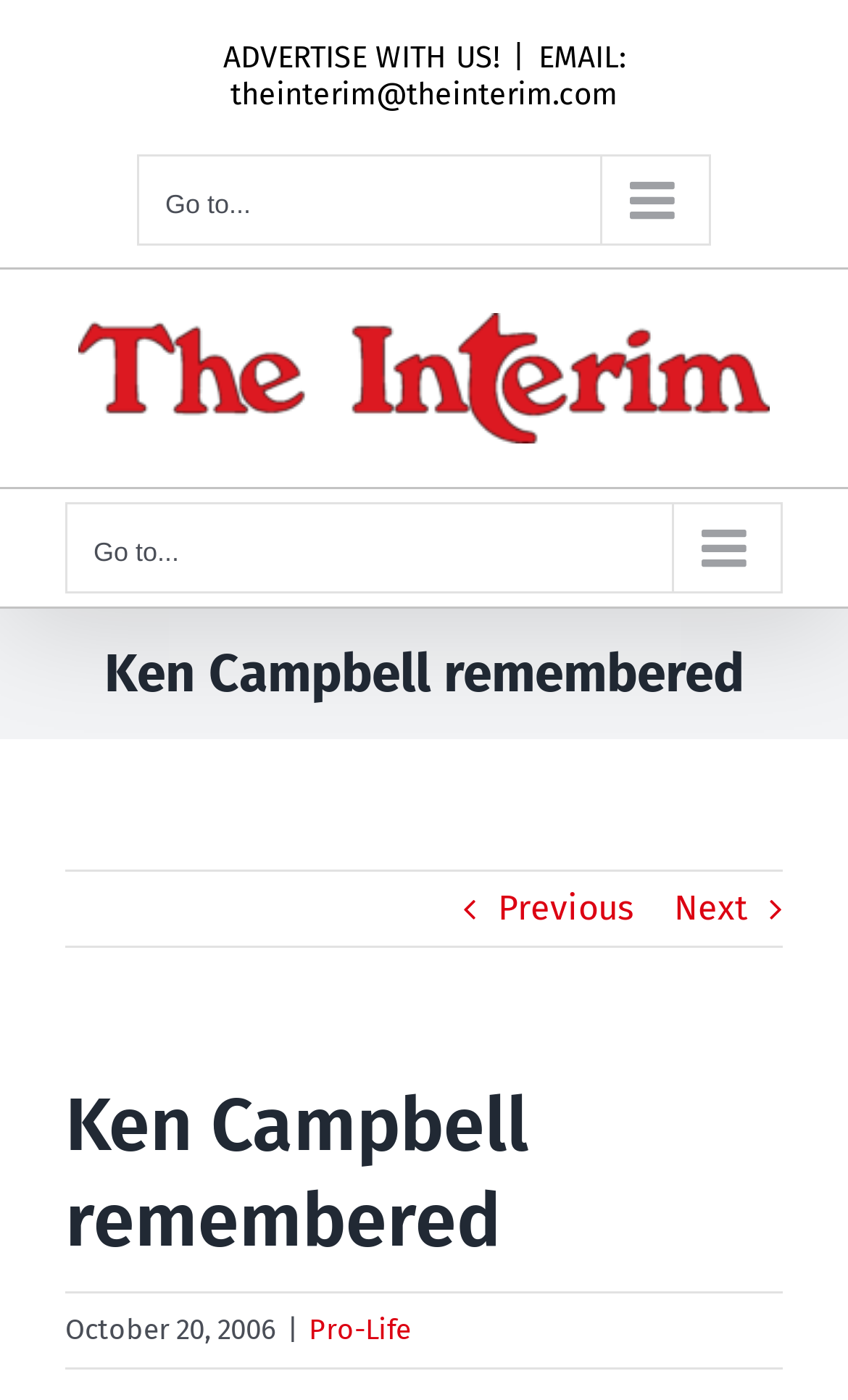What is the category of the article?
Examine the image and provide an in-depth answer to the question.

The webpage has a link 'Pro-Life' which suggests that the article is categorized under Pro-Life topics.